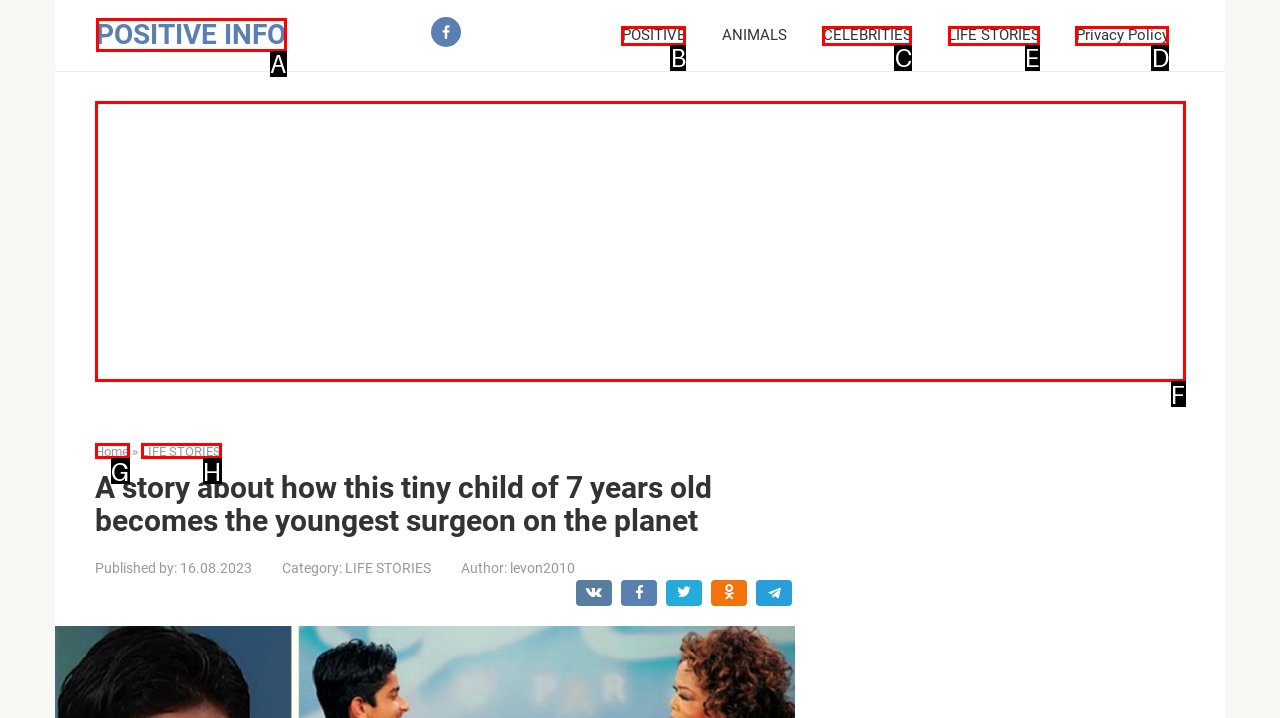Tell me which one HTML element I should click to complete the following task: Go to LIFE STORIES Answer with the option's letter from the given choices directly.

E